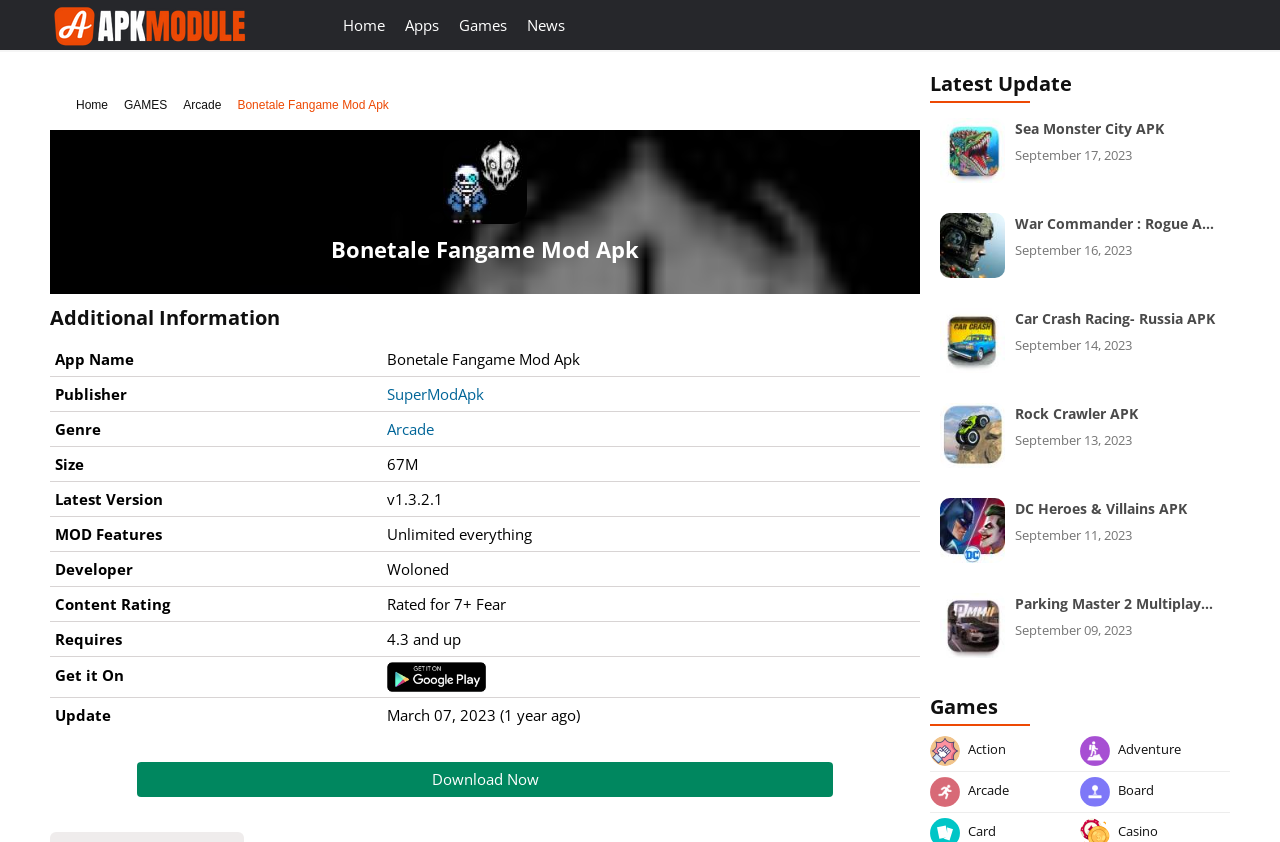Locate the bounding box coordinates of the clickable region necessary to complete the following instruction: "Visit the 'Home' page". Provide the coordinates in the format of four float numbers between 0 and 1, i.e., [left, top, right, bottom].

[0.26, 0.0, 0.309, 0.059]